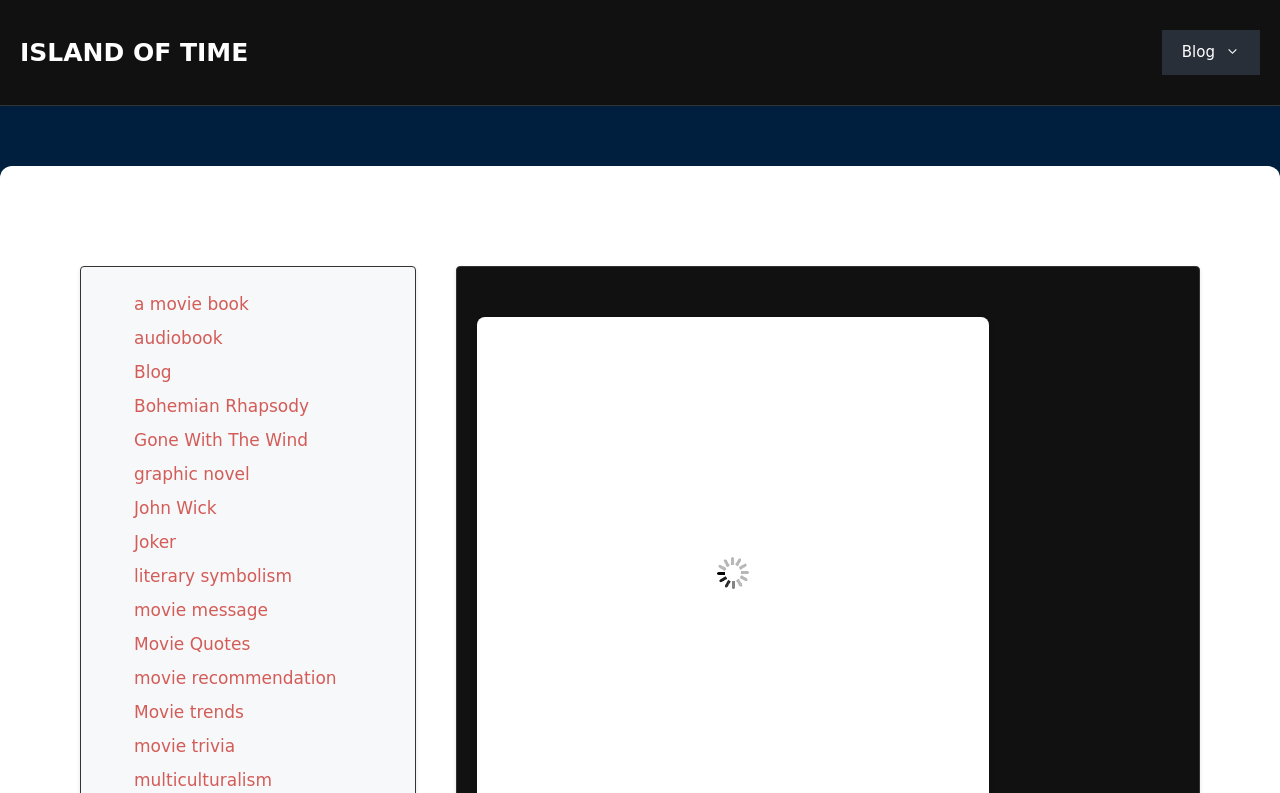Given the element description "movie trivia", identify the bounding box of the corresponding UI element.

[0.105, 0.928, 0.184, 0.953]